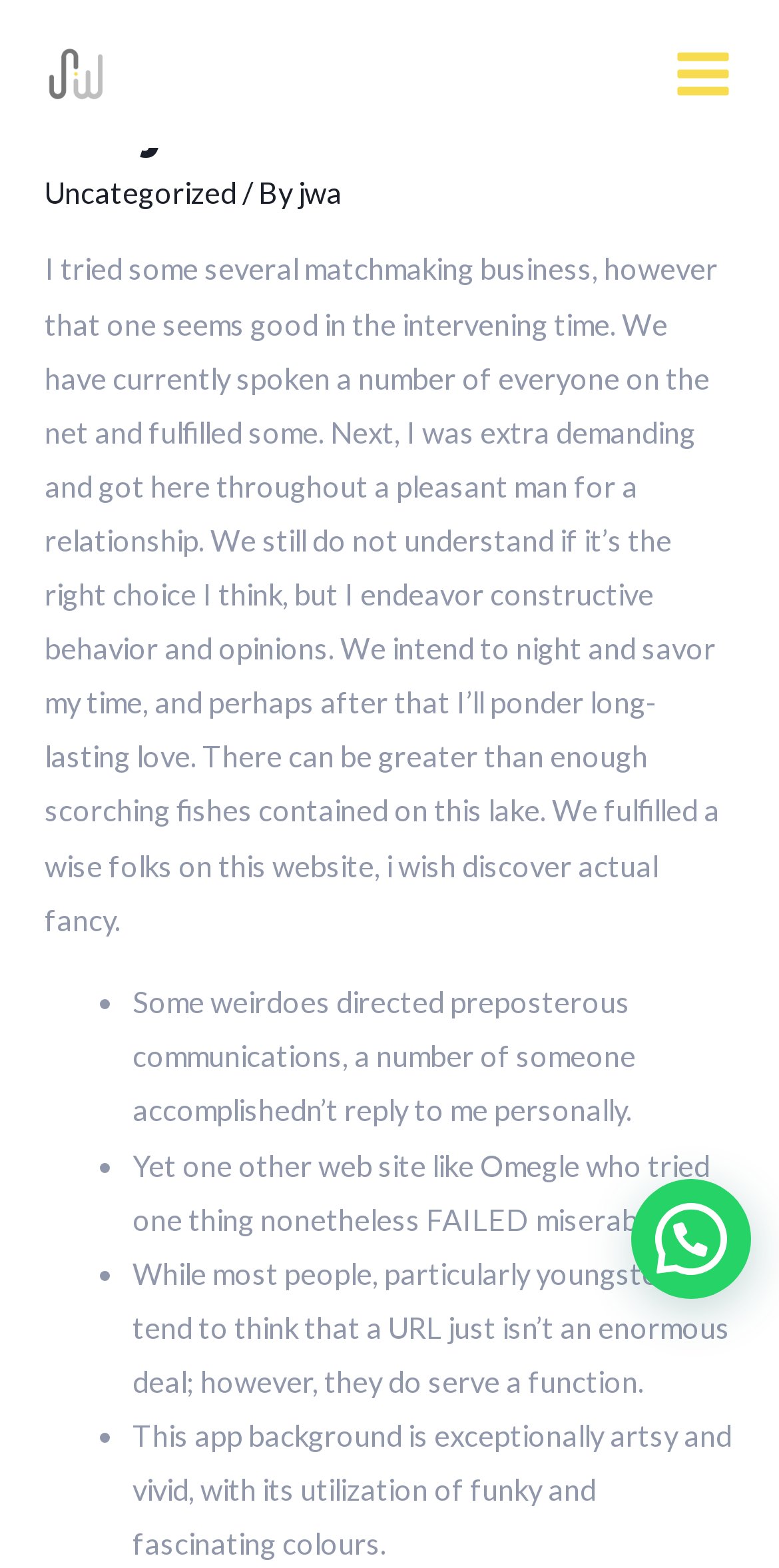Locate and generate the text content of the webpage's heading.

Tinychat Vs Chathub